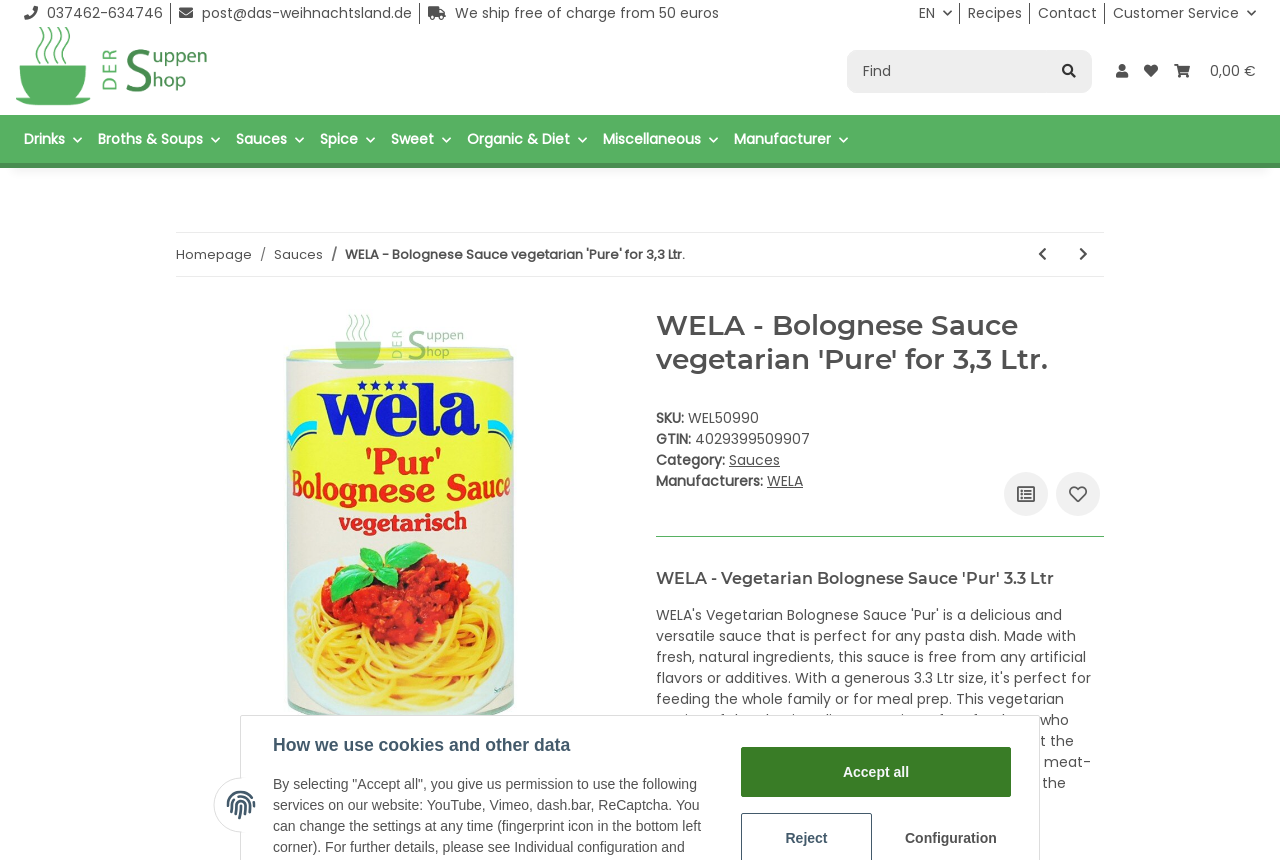How much does shipping cost?
Kindly give a detailed and elaborate answer to the question.

I found the shipping cost by looking at the top section of the webpage, where it says 'We ship free of charge from 50 euros'.